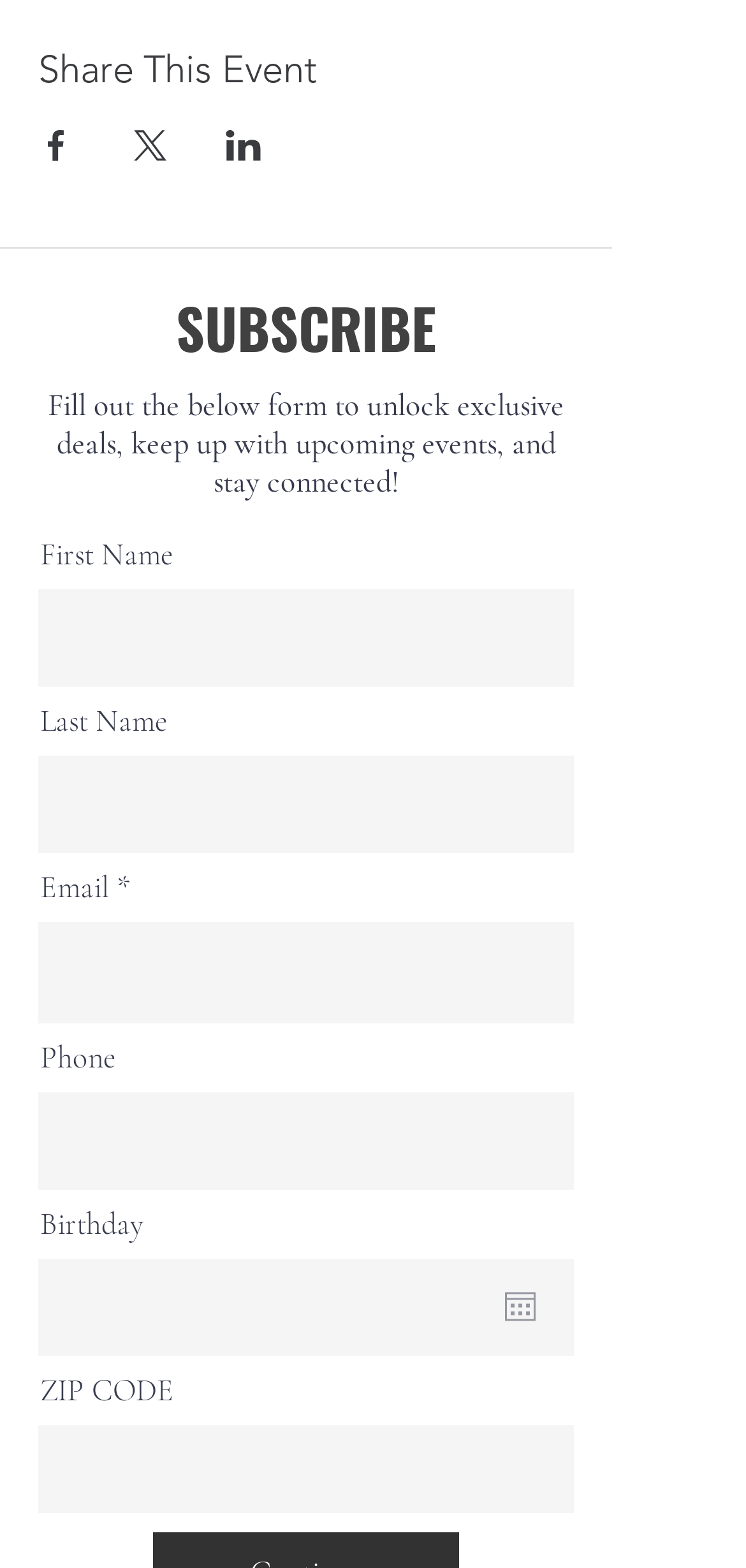Determine the bounding box coordinates of the clickable element necessary to fulfill the instruction: "Fill out the subscription form". Provide the coordinates as four float numbers within the 0 to 1 range, i.e., [left, top, right, bottom].

[0.051, 0.247, 0.769, 0.32]